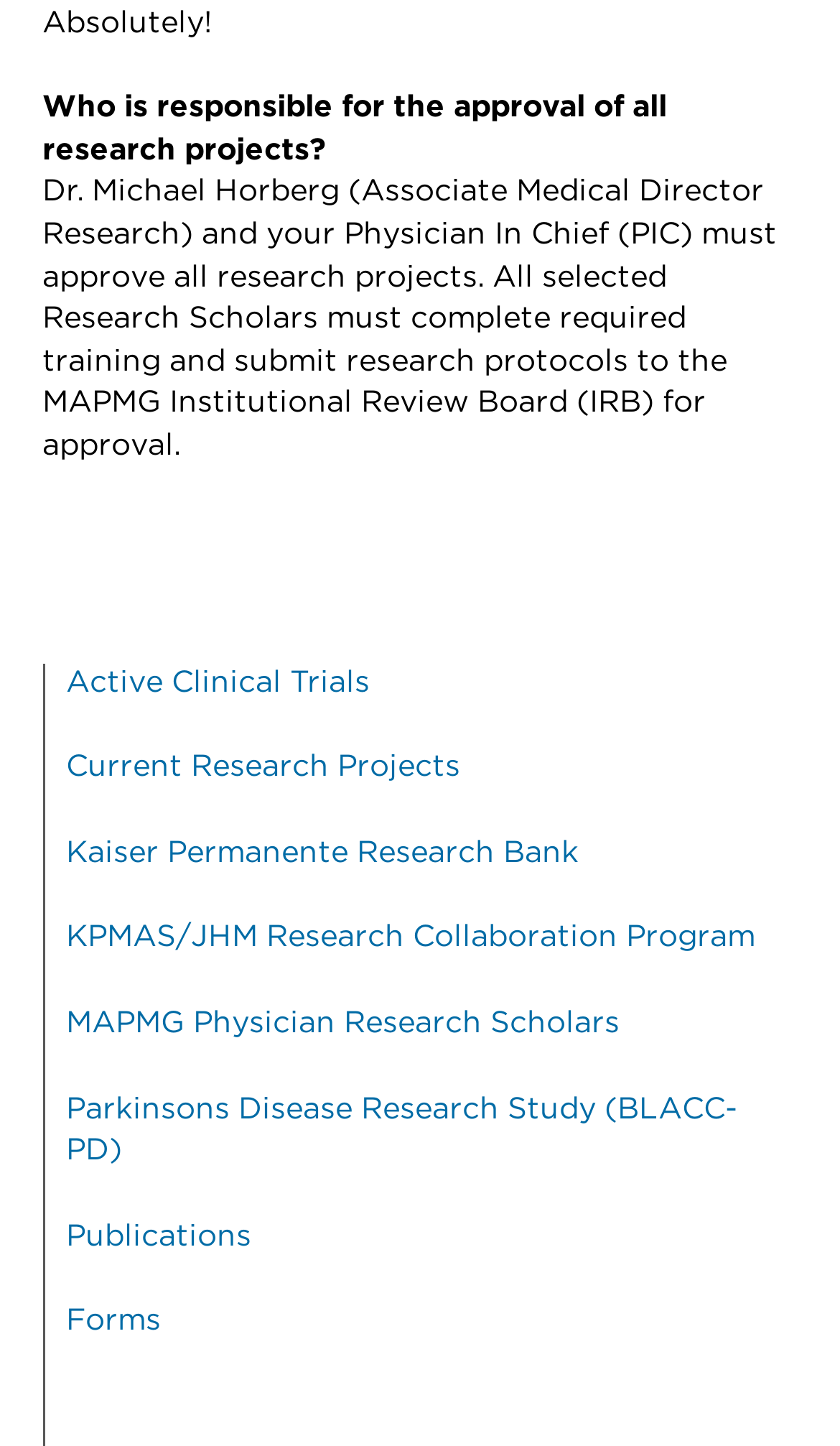How many paragraphs of text are on the webpage?
Please answer the question with a single word or phrase, referencing the image.

2